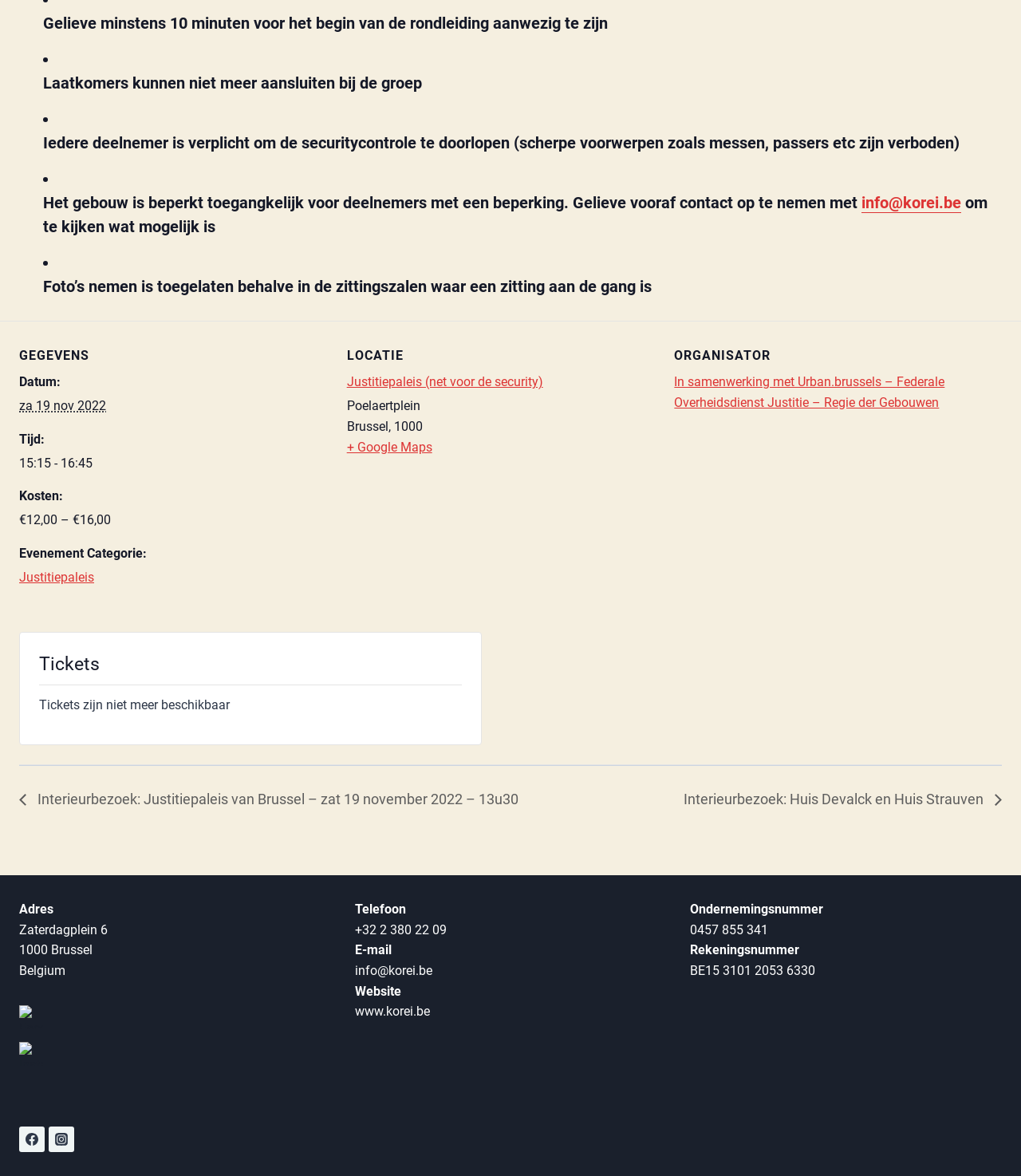What is the event time?
Look at the image and respond to the question as thoroughly as possible.

I found the event time by looking at the 'GEGEVENS' section, where it says 'Tijd: 15:15 - 16:45'. This indicates that the event is taking place between 15:15 and 16:45.